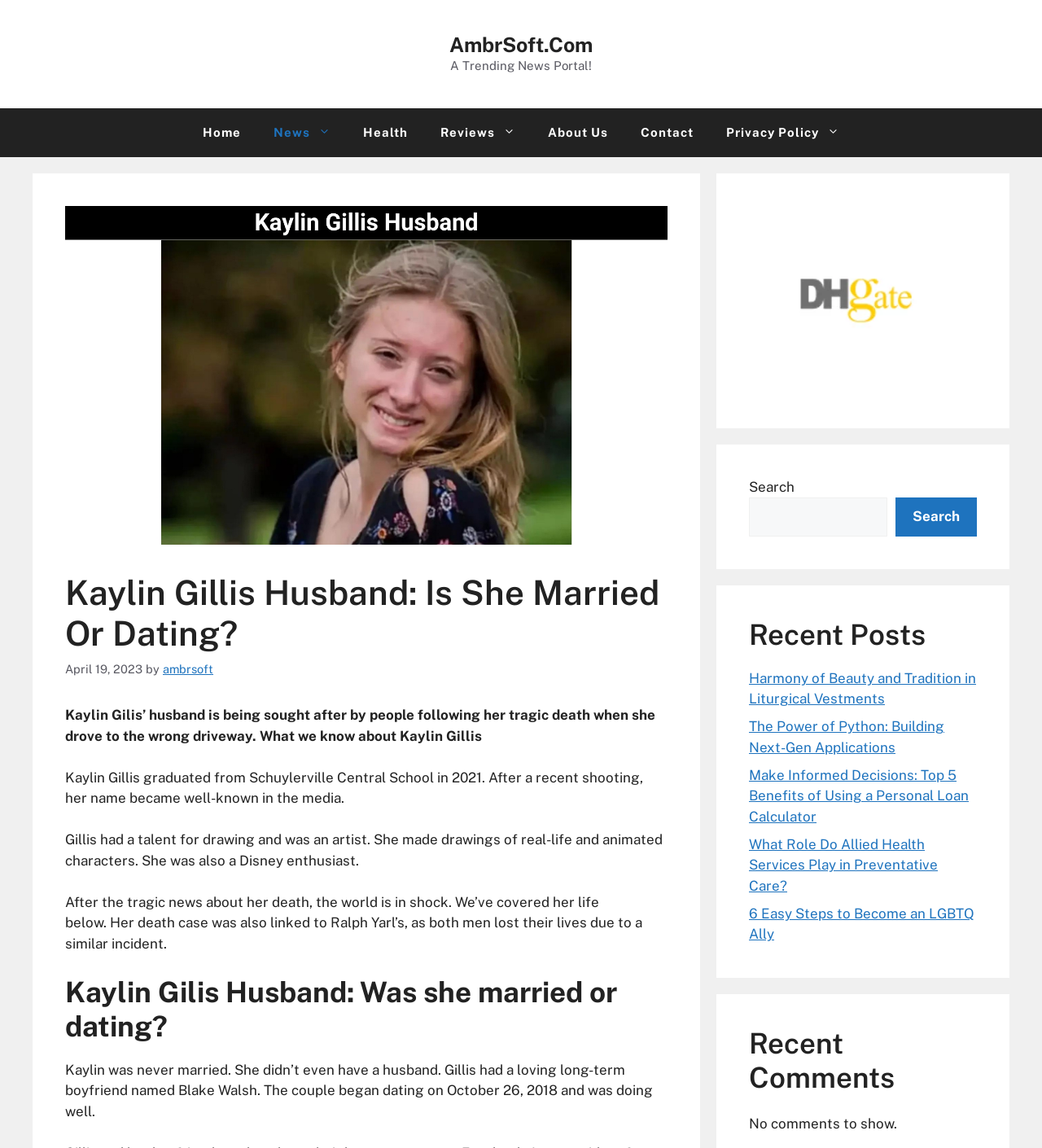What is the topic of the article 'The Power of Python: Building Next-Gen Applications'?
Refer to the image and answer the question using a single word or phrase.

Python